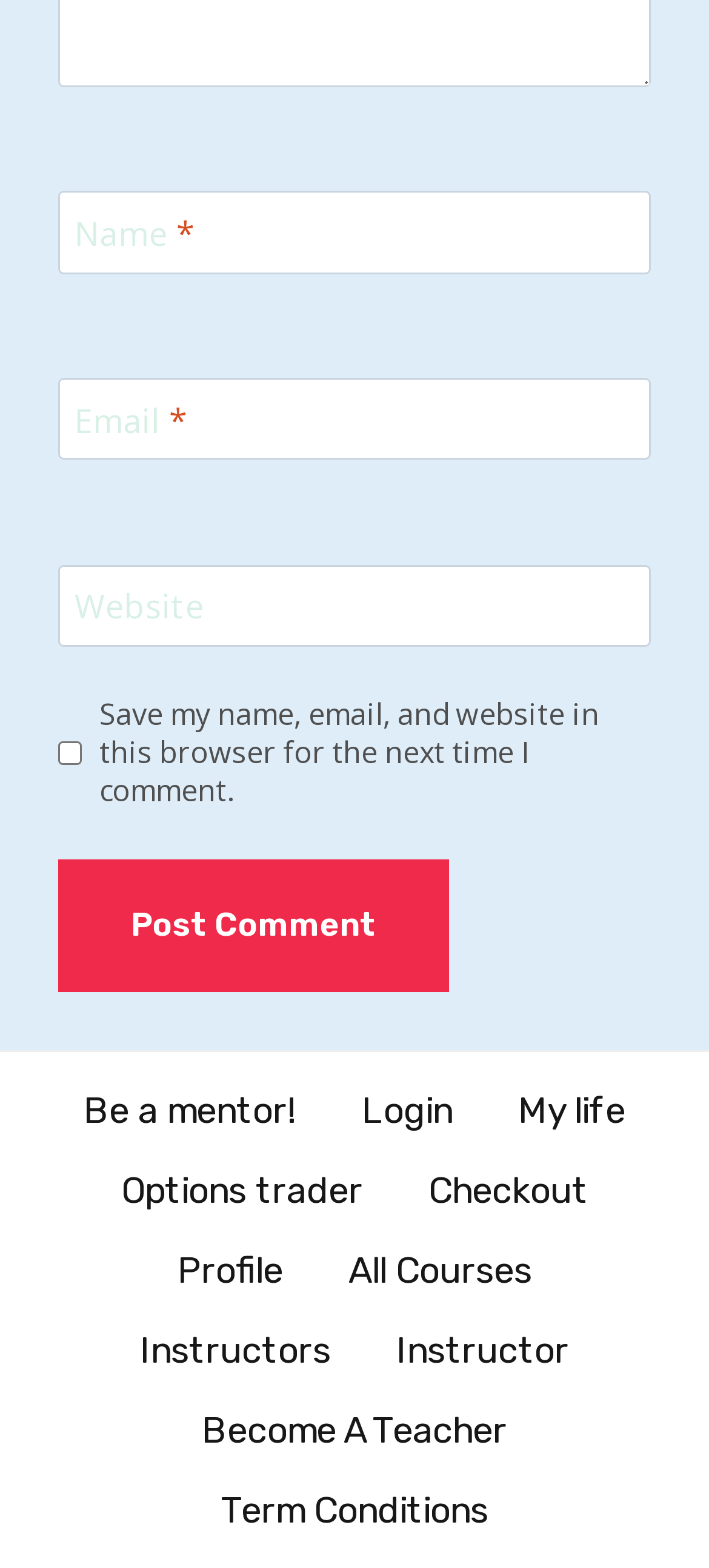Pinpoint the bounding box coordinates of the element you need to click to execute the following instruction: "Click on 'Ward Métis'". The bounding box should be represented by four float numbers between 0 and 1, in the format [left, top, right, bottom].

None